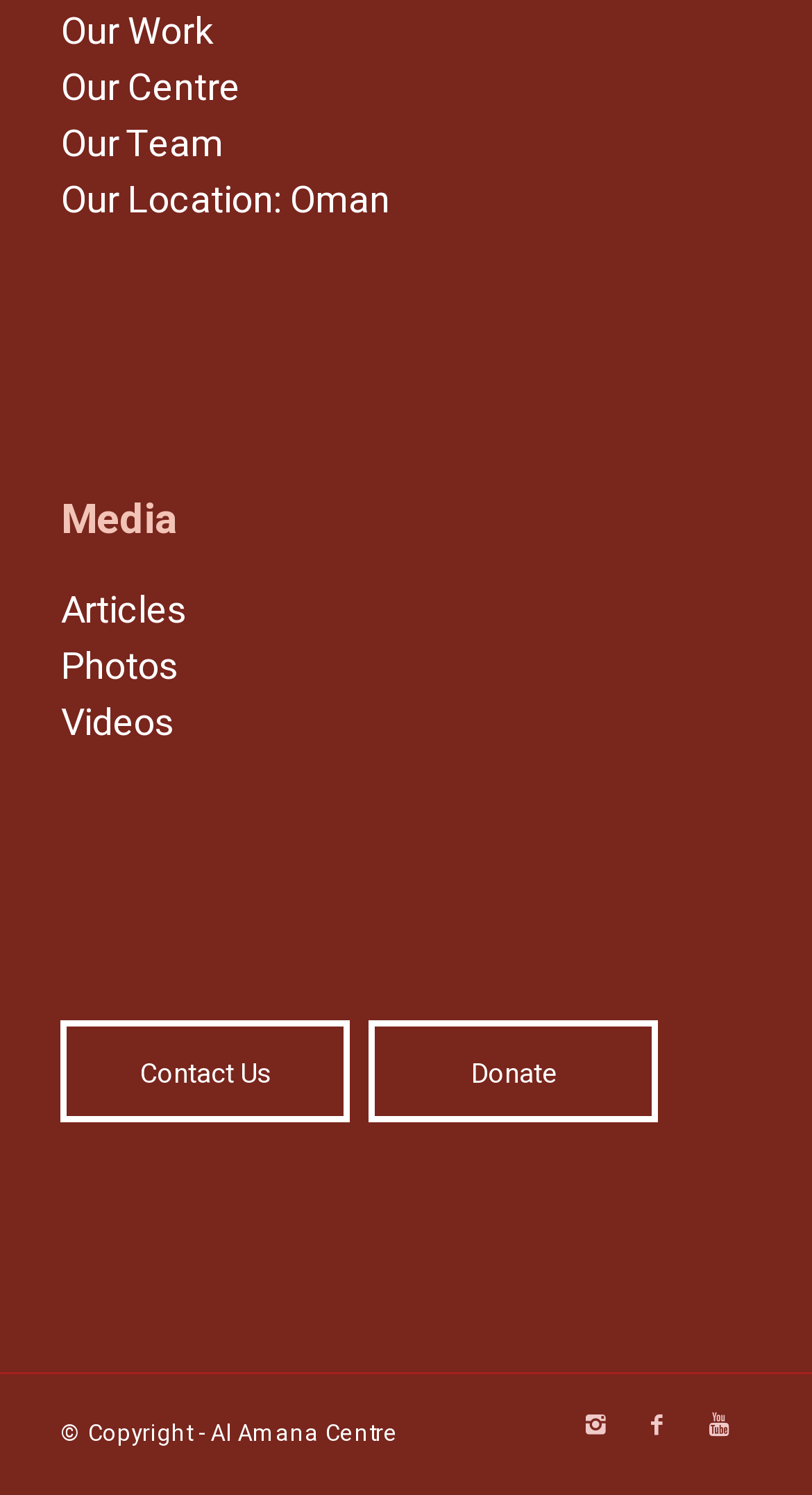Please answer the following question using a single word or phrase: 
How many links are there in the footer section?

2